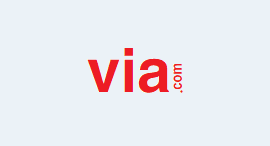Provide your answer in a single word or phrase: 
What type of services is the company associated with?

travel services